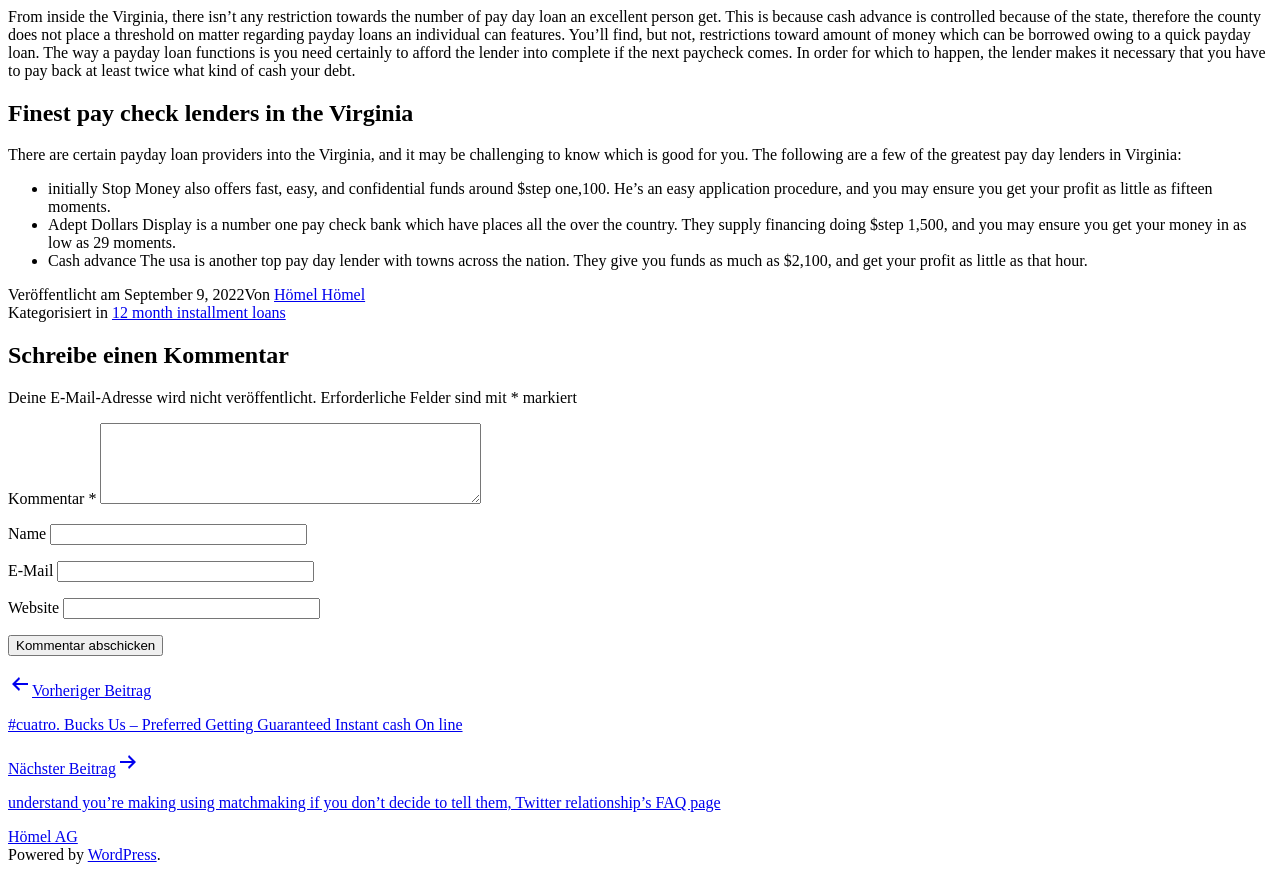Determine the bounding box coordinates of the UI element described below. Use the format (top-left x, top-left y, bottom-right x, bottom-right y) with floating point numbers between 0 and 1: parent_node: E-Mail aria-describedby="email-notes" name="email"

[0.045, 0.644, 0.246, 0.668]